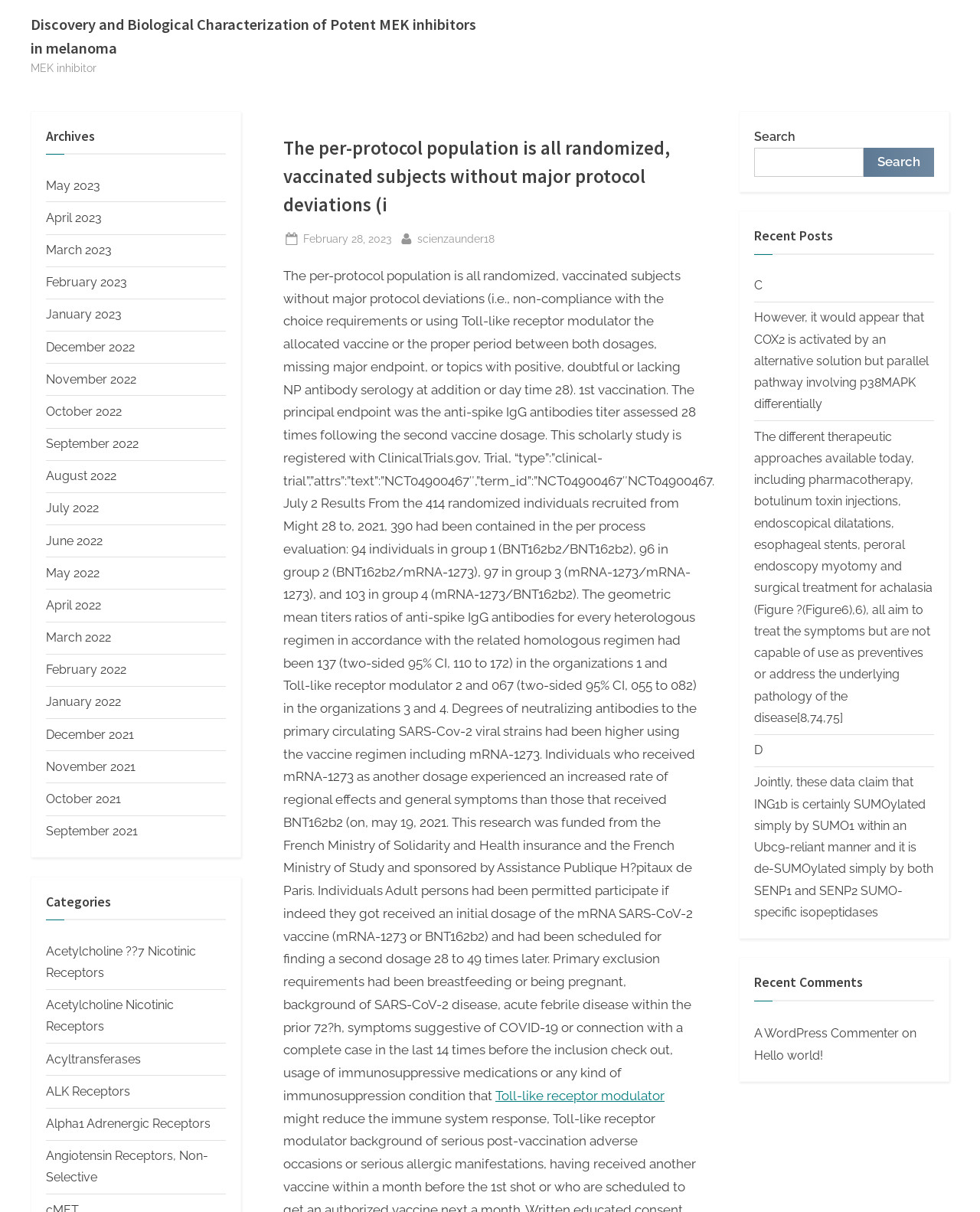Please give a succinct answer using a single word or phrase:
What is the name of the author who posted on February 28, 2023?

scienzaunder18